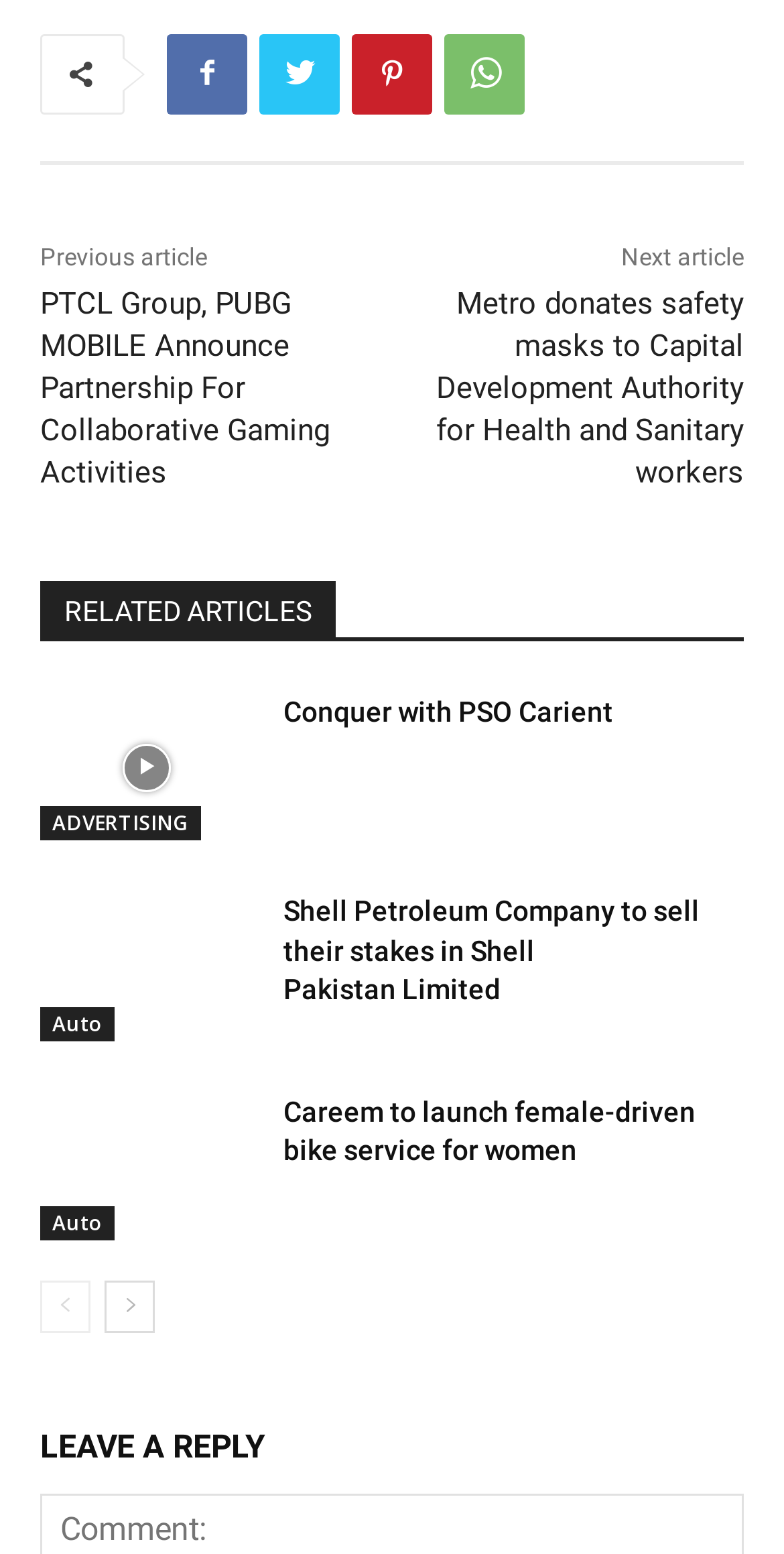Specify the bounding box coordinates of the area to click in order to execute this command: 'Go to the next page'. The coordinates should consist of four float numbers ranging from 0 to 1, and should be formatted as [left, top, right, bottom].

[0.133, 0.824, 0.197, 0.858]